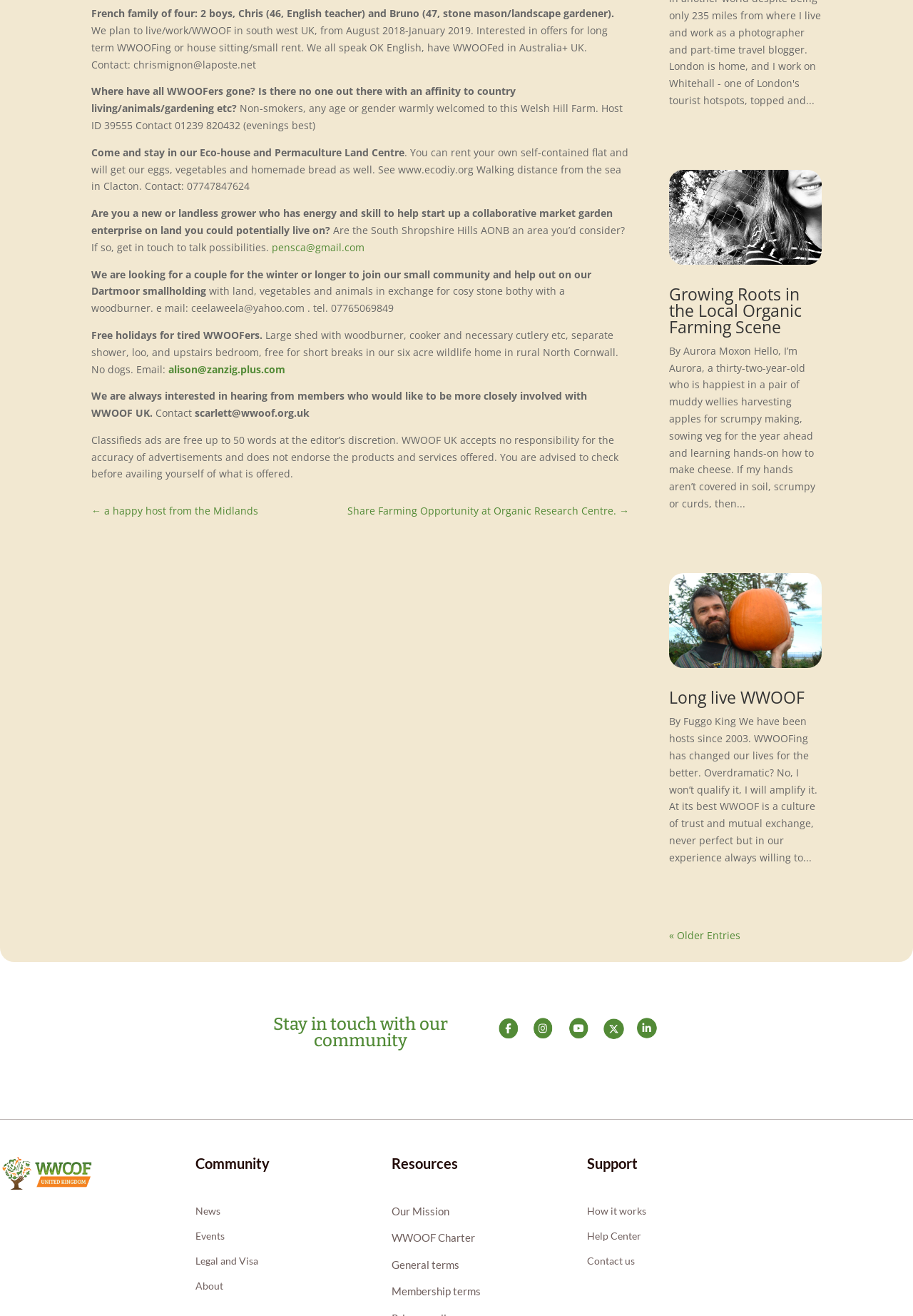Given the description "Membership terms", provide the bounding box coordinates of the corresponding UI element.

[0.429, 0.976, 0.526, 0.986]